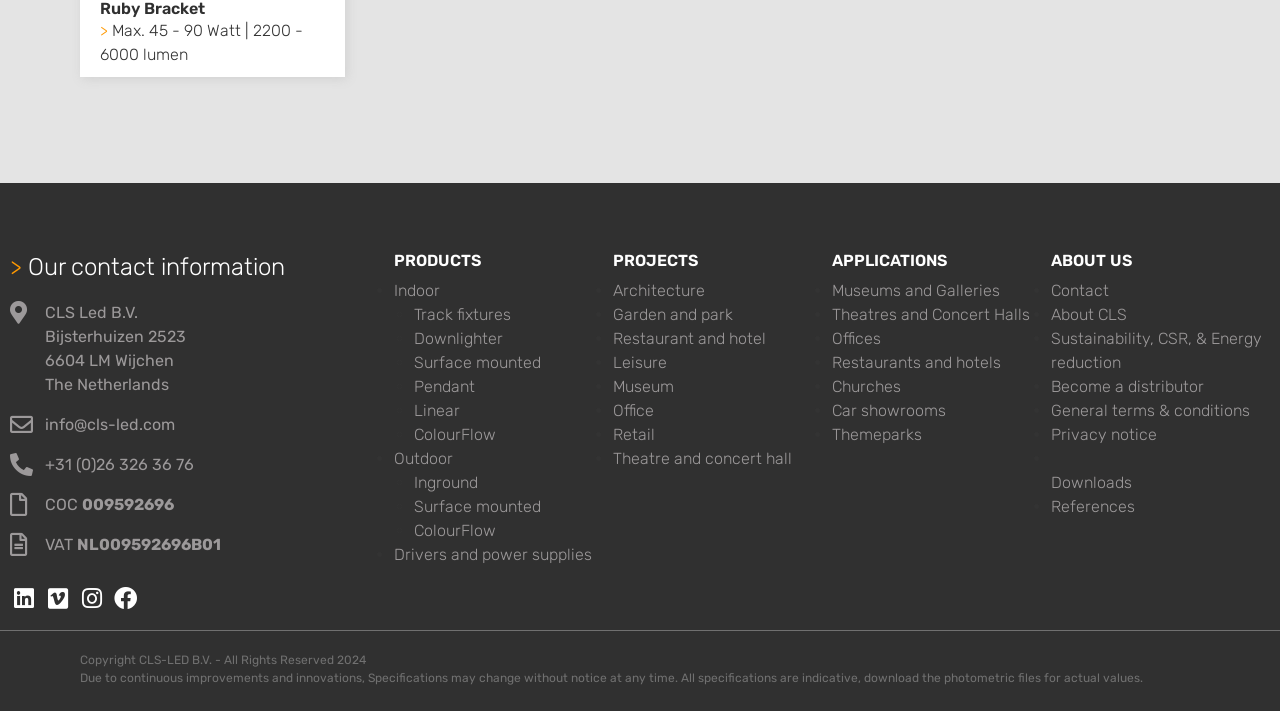Please identify the bounding box coordinates of the element's region that should be clicked to execute the following instruction: "Explore indoor products". The bounding box coordinates must be four float numbers between 0 and 1, i.e., [left, top, right, bottom].

[0.308, 0.395, 0.344, 0.421]